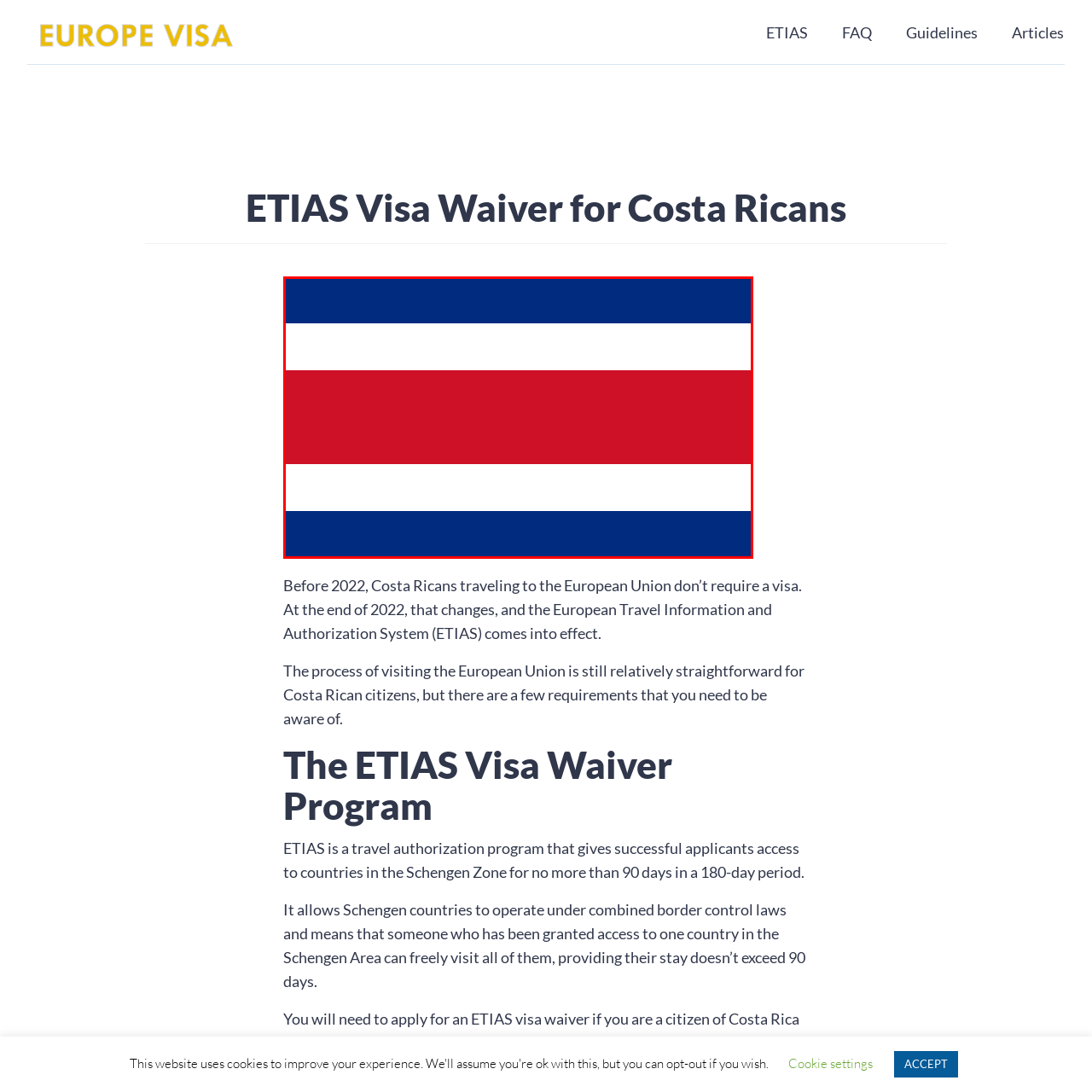Pay attention to the area highlighted by the red boundary and answer the question with a single word or short phrase: 
What does the red stripe in the center symbolize?

Peace and cultural heritage